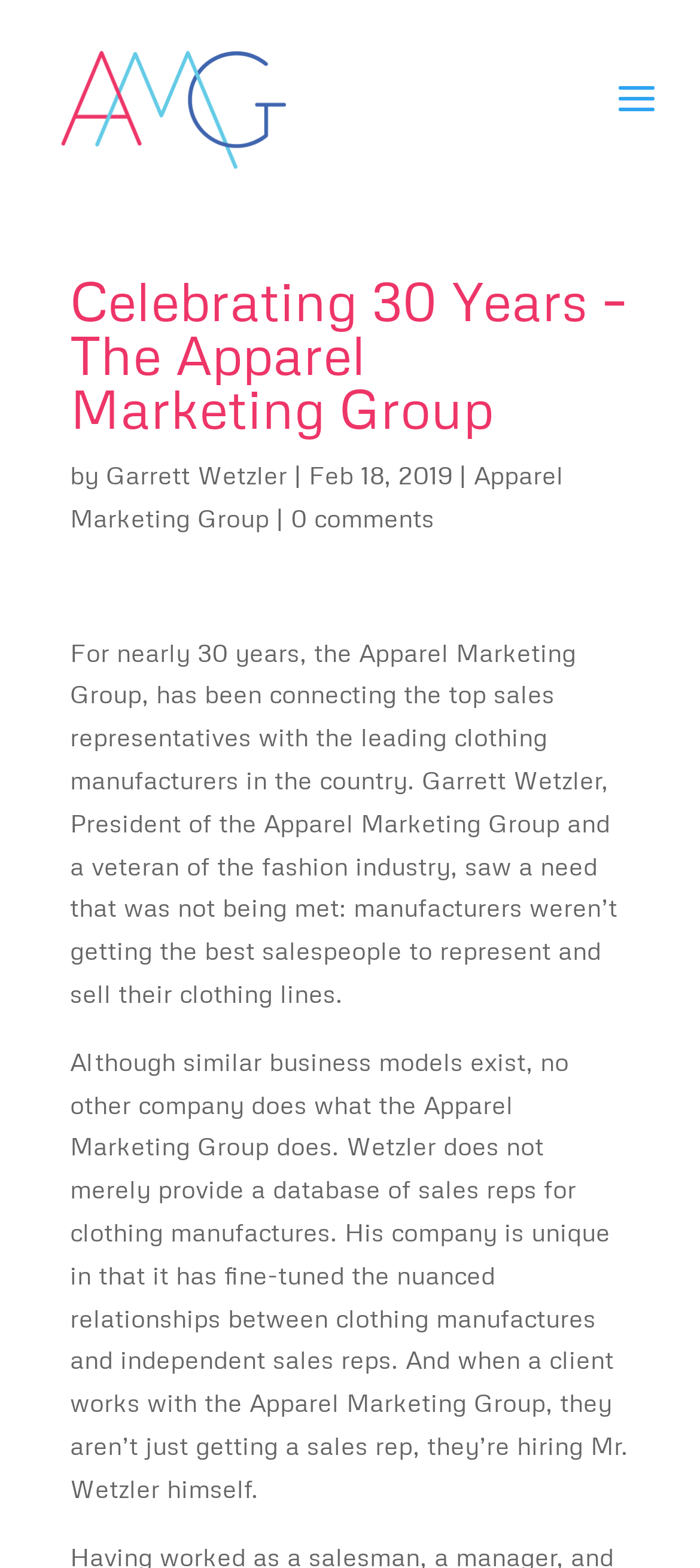Please determine the heading text of this webpage.

Celebrating 30 Years – The Apparel Marketing Group